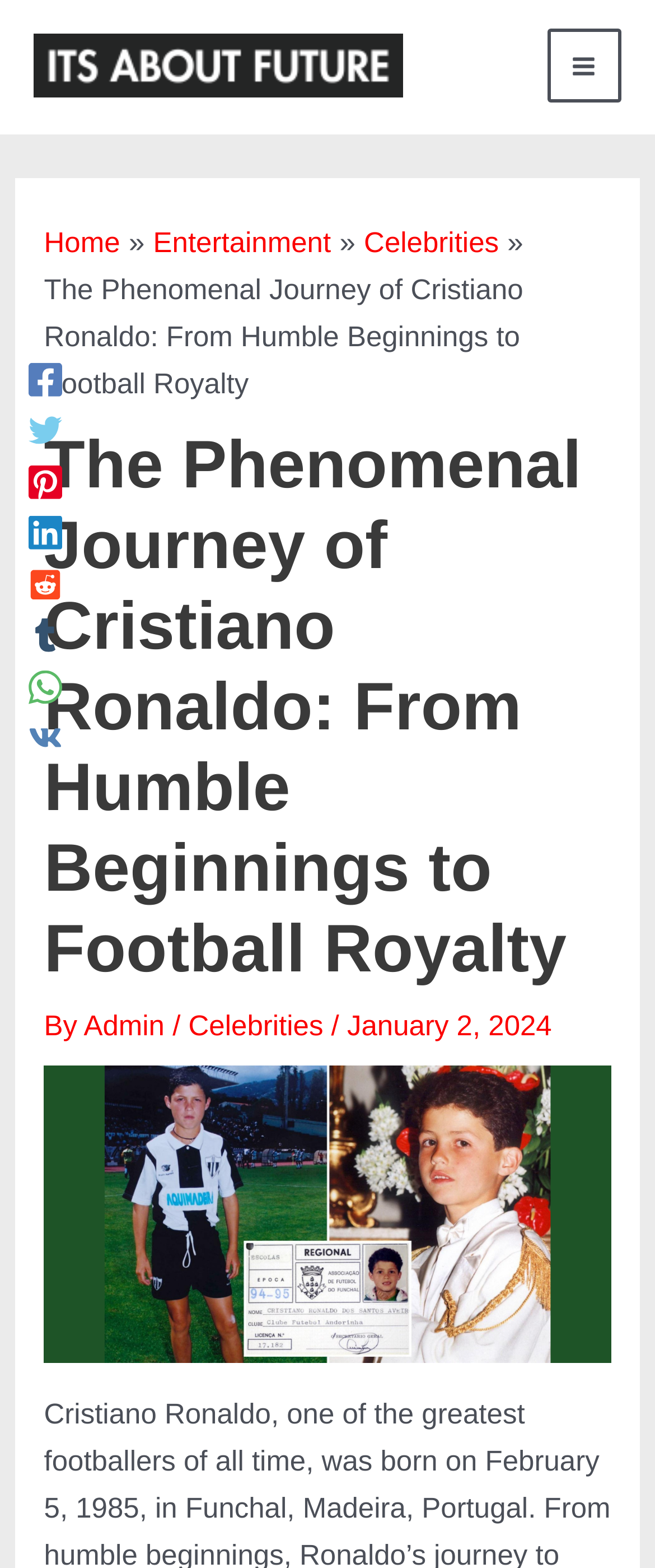Please find the bounding box for the following UI element description. Provide the coordinates in (top-left x, top-left y, bottom-right x, bottom-right y) format, with values between 0 and 1: Terms and Rules

None